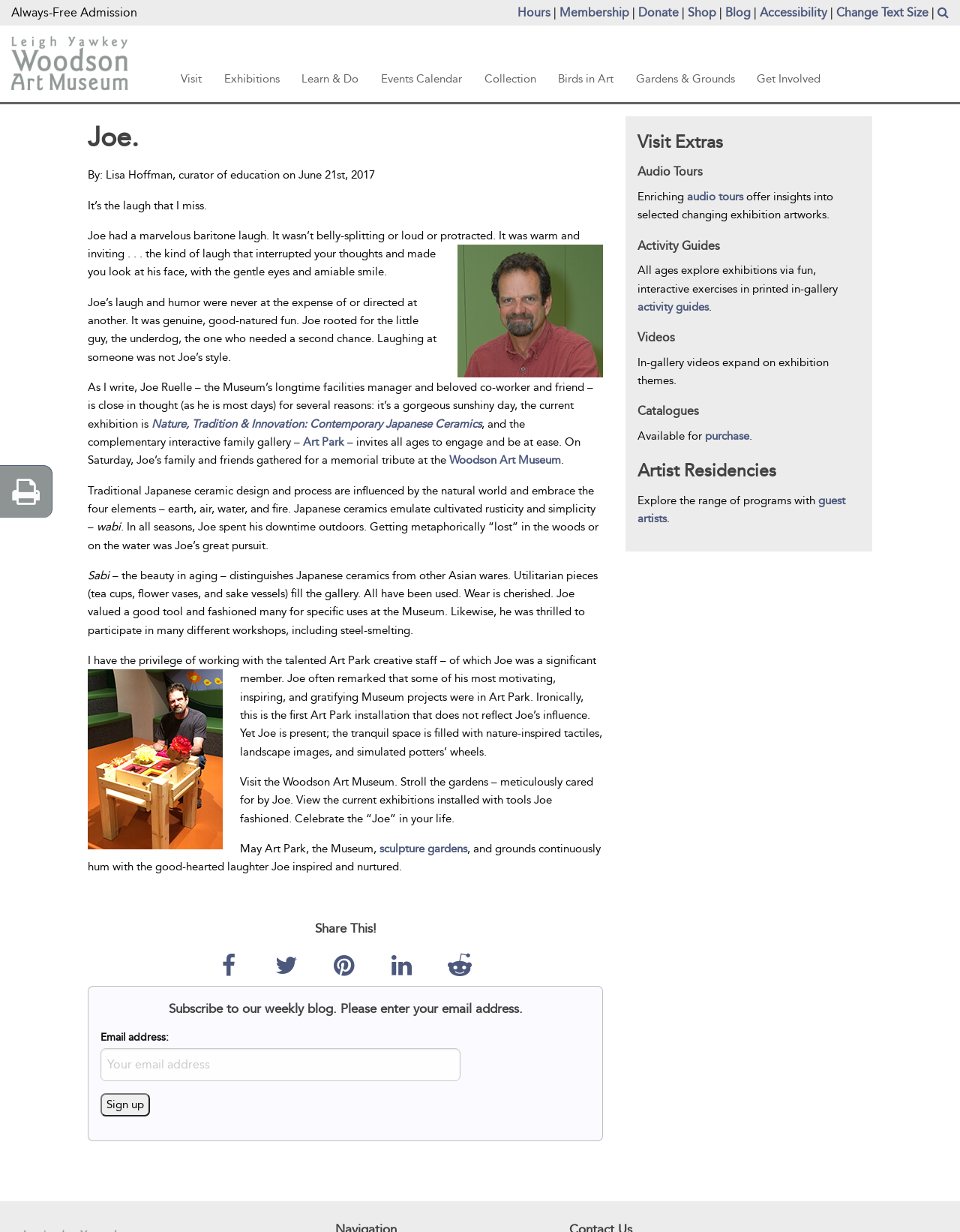Determine the bounding box coordinates (top-left x, top-left y, bottom-right x, bottom-right y) of the UI element described in the following text: Birds in Art

[0.571, 0.045, 0.649, 0.083]